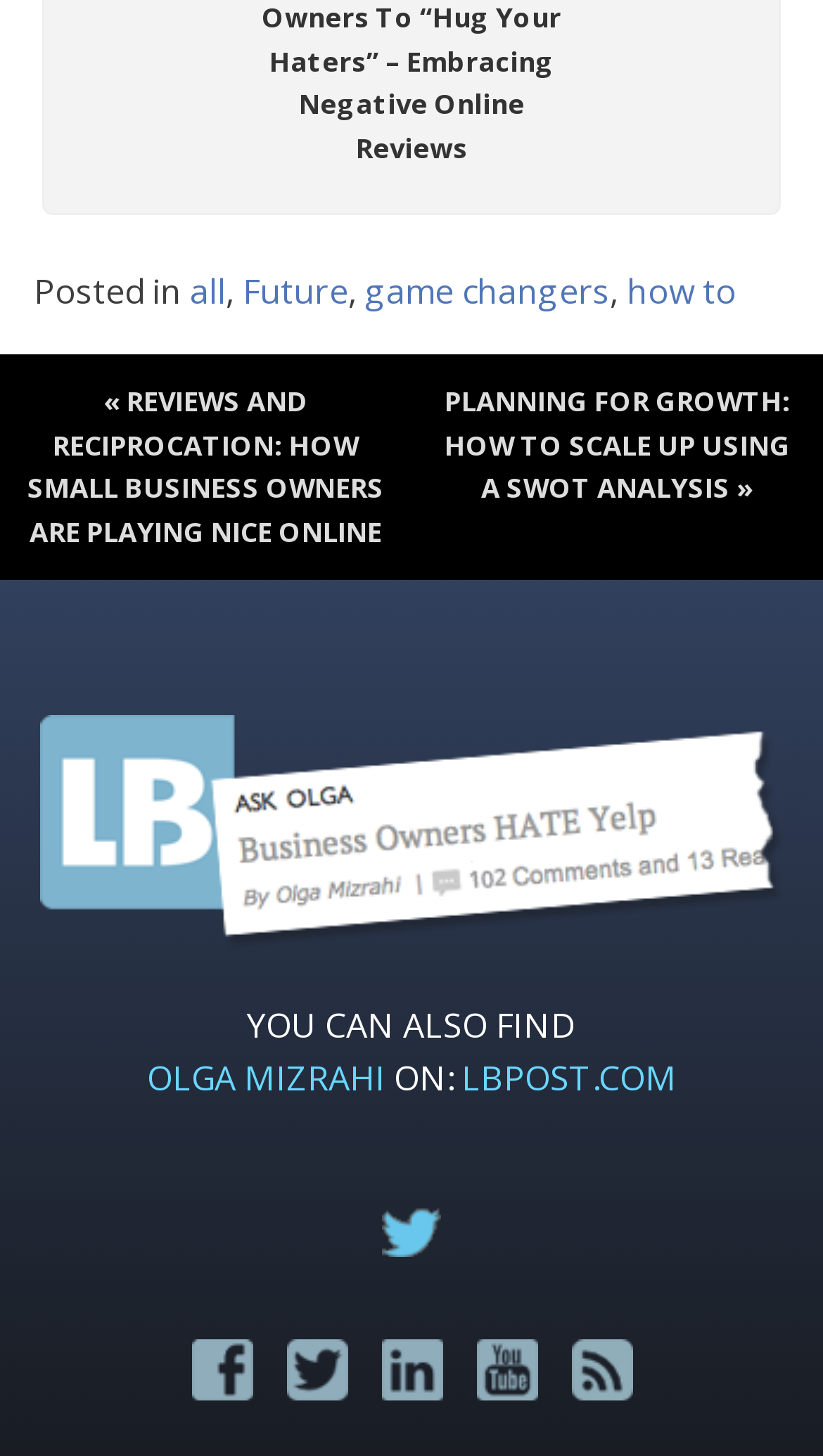Locate the bounding box coordinates of the element that should be clicked to fulfill the instruction: "click on the 'all' link".

[0.231, 0.184, 0.274, 0.216]